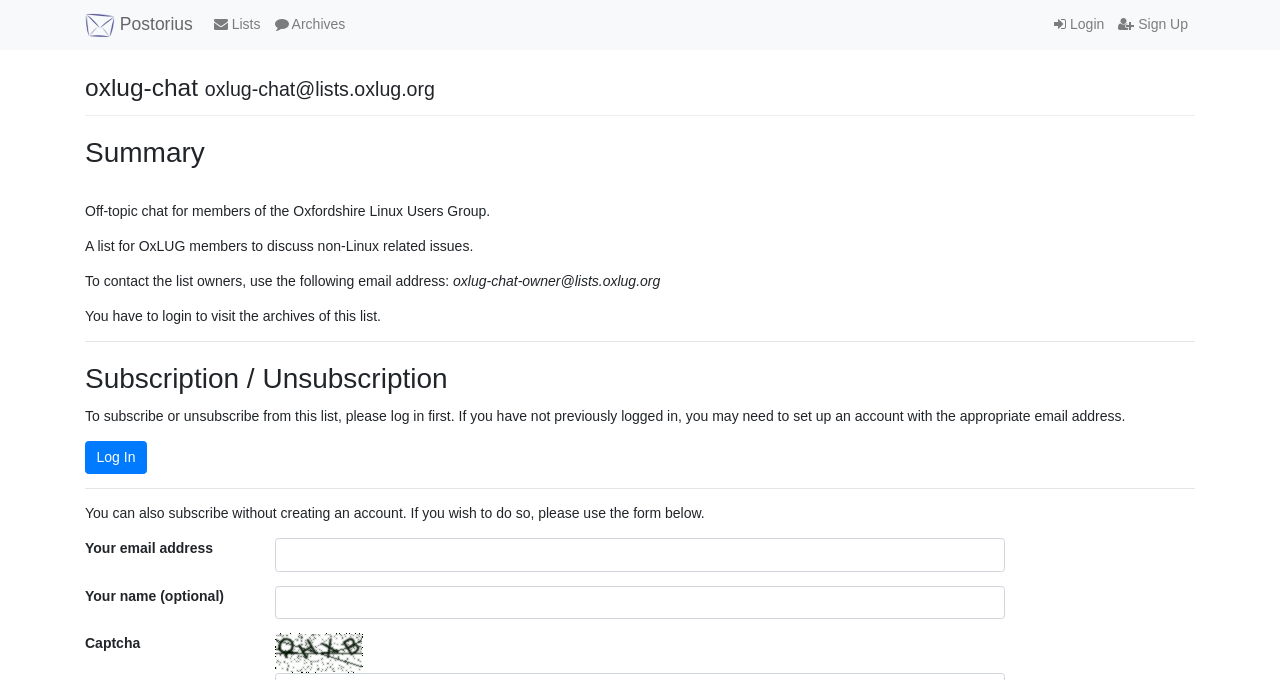Kindly respond to the following question with a single word or a brief phrase: 
What do I need to do to subscribe or unsubscribe from this list?

Log in first